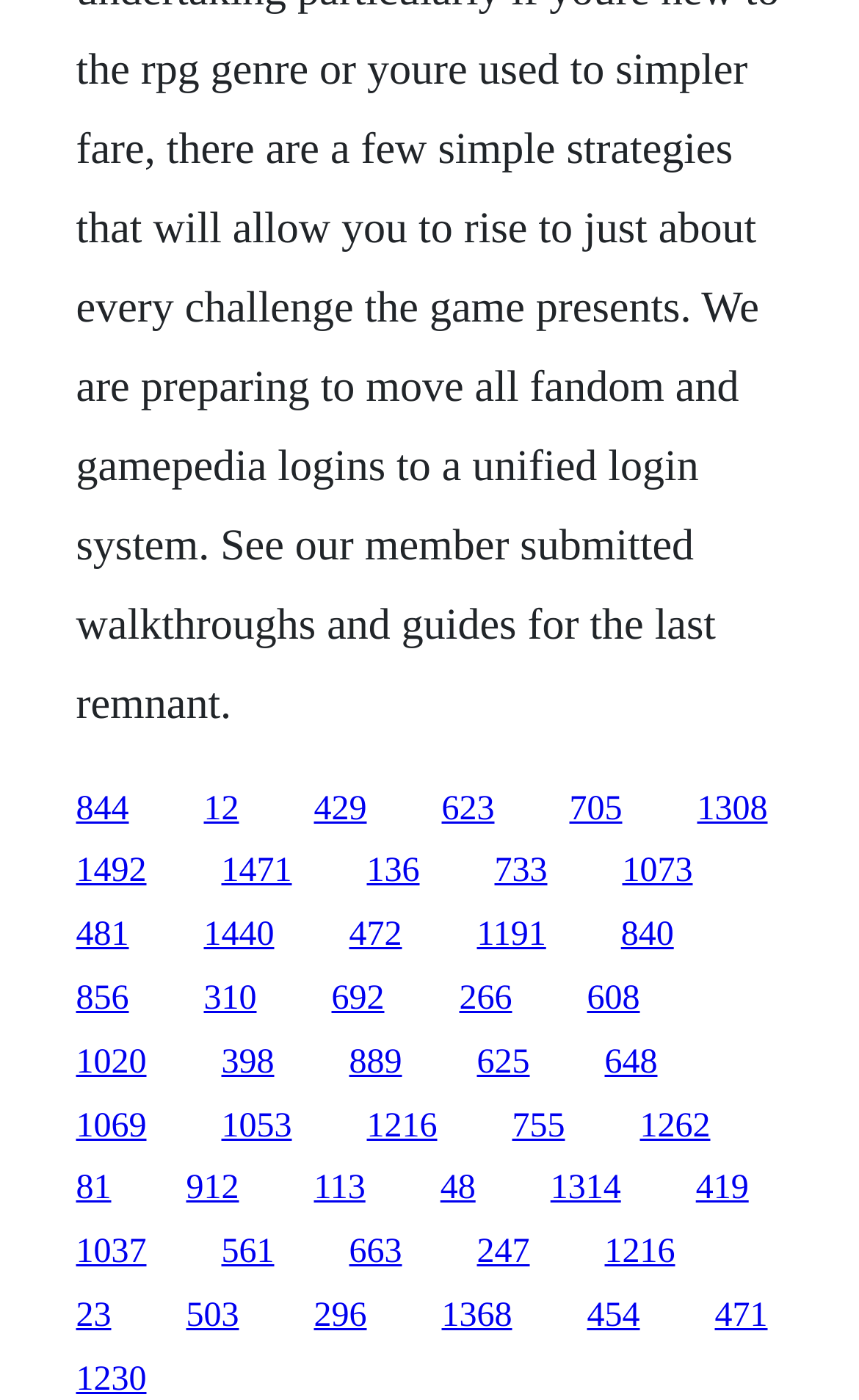Please give a one-word or short phrase response to the following question: 
What is the horizontal position of the link '481'?

Left of the link '1440'